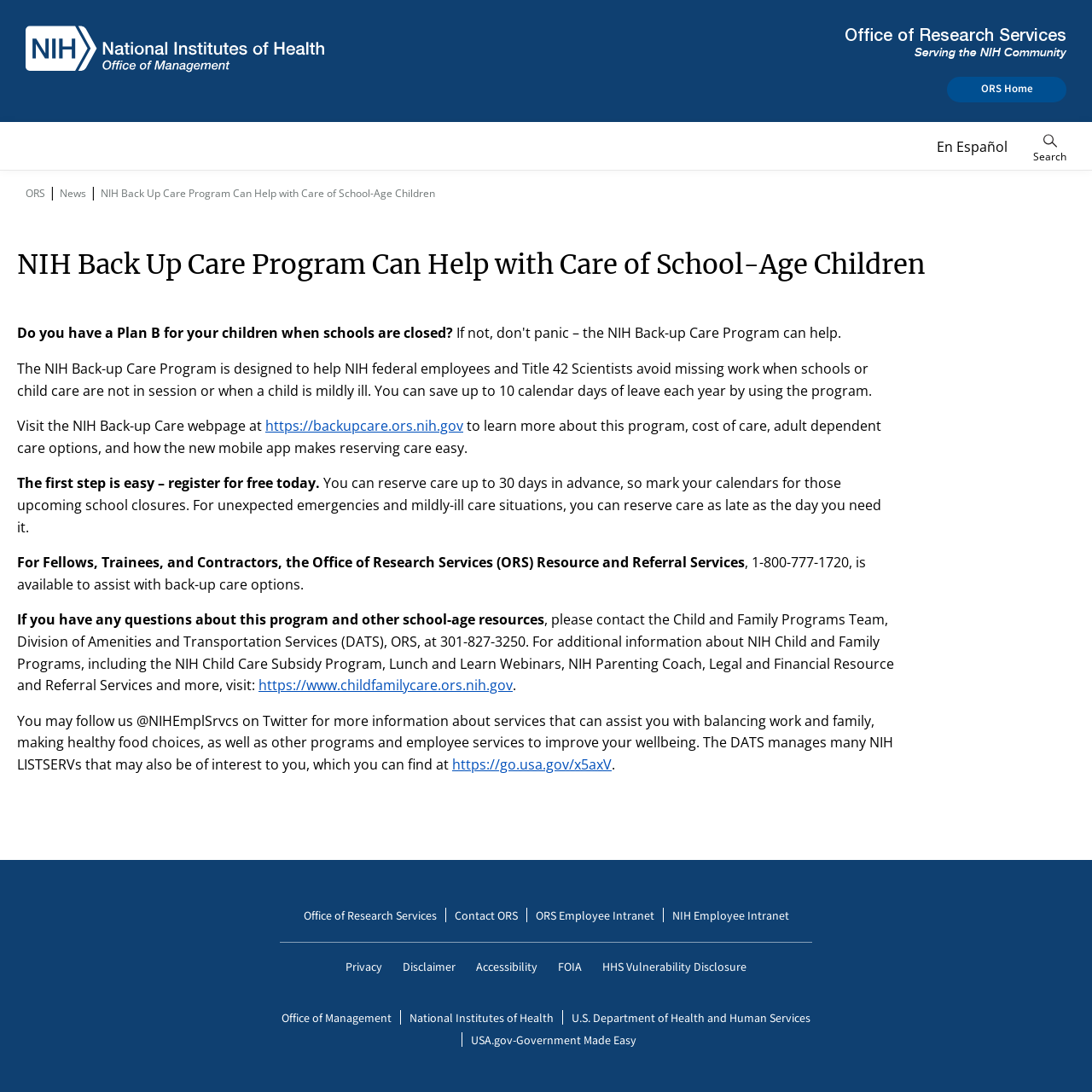Based on the element description NIH Logo, identify the bounding box coordinates for the UI element. The coordinates should be in the format (top-left x, top-left y, bottom-right x, bottom-right y) and within the 0 to 1 range.

[0.023, 0.023, 0.297, 0.066]